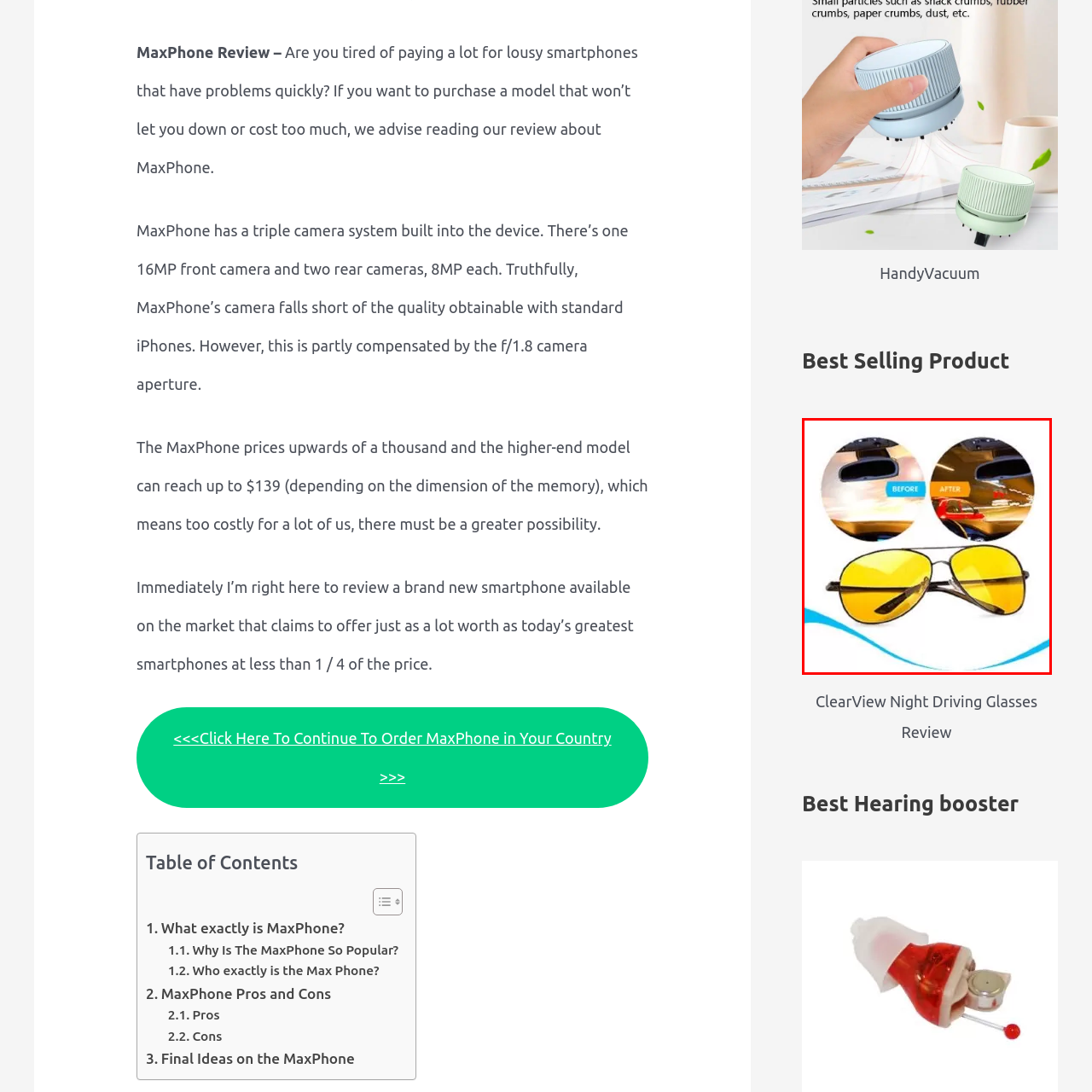Craft a comprehensive description of the image located inside the red boundary.

The image showcases a pair of sunglasses designed for night driving, placed beneath two circular before-and-after comparison images. The sunglasses have a classic aviator style and feature yellow-tinted lenses, which are known to enhance visibility during night-time driving by reducing glare. The "Before" image highlights a scene without the sunglasses, possibly appearing hazy or blurred due to oncoming headlights. In contrast, the "After" image displays a clearer view, emphasizing the sunglasses' effectiveness in improving clarity and safety while driving at night. This visual representation aims to demonstrate the practical benefits of using these glasses, making it appealing for potential buyers.